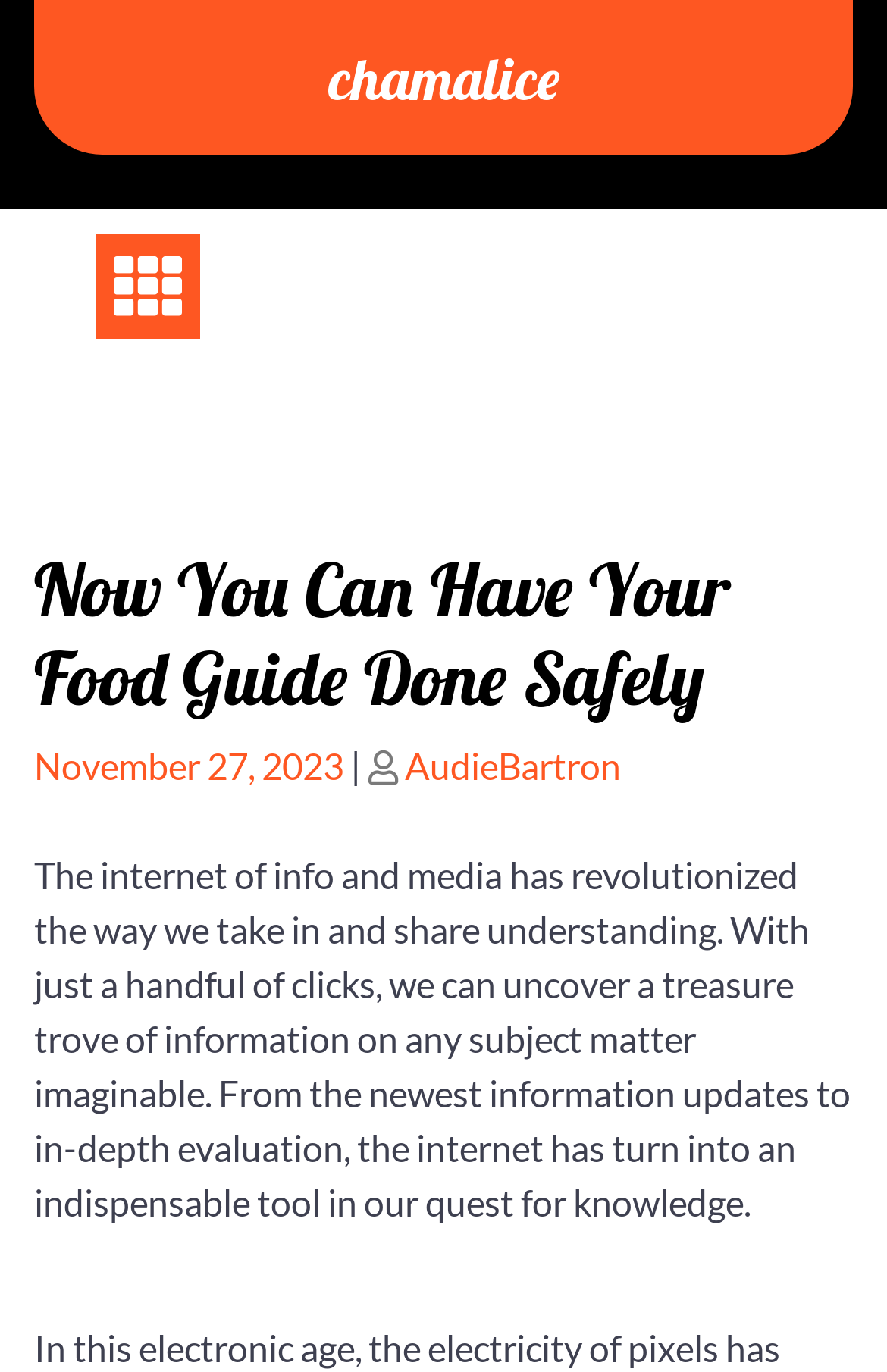What is the main topic of the article?
Carefully analyze the image and provide a detailed answer to the question.

I found the main topic of the article by reading the first sentence of the article, which mentions 'the internet of info and media'.